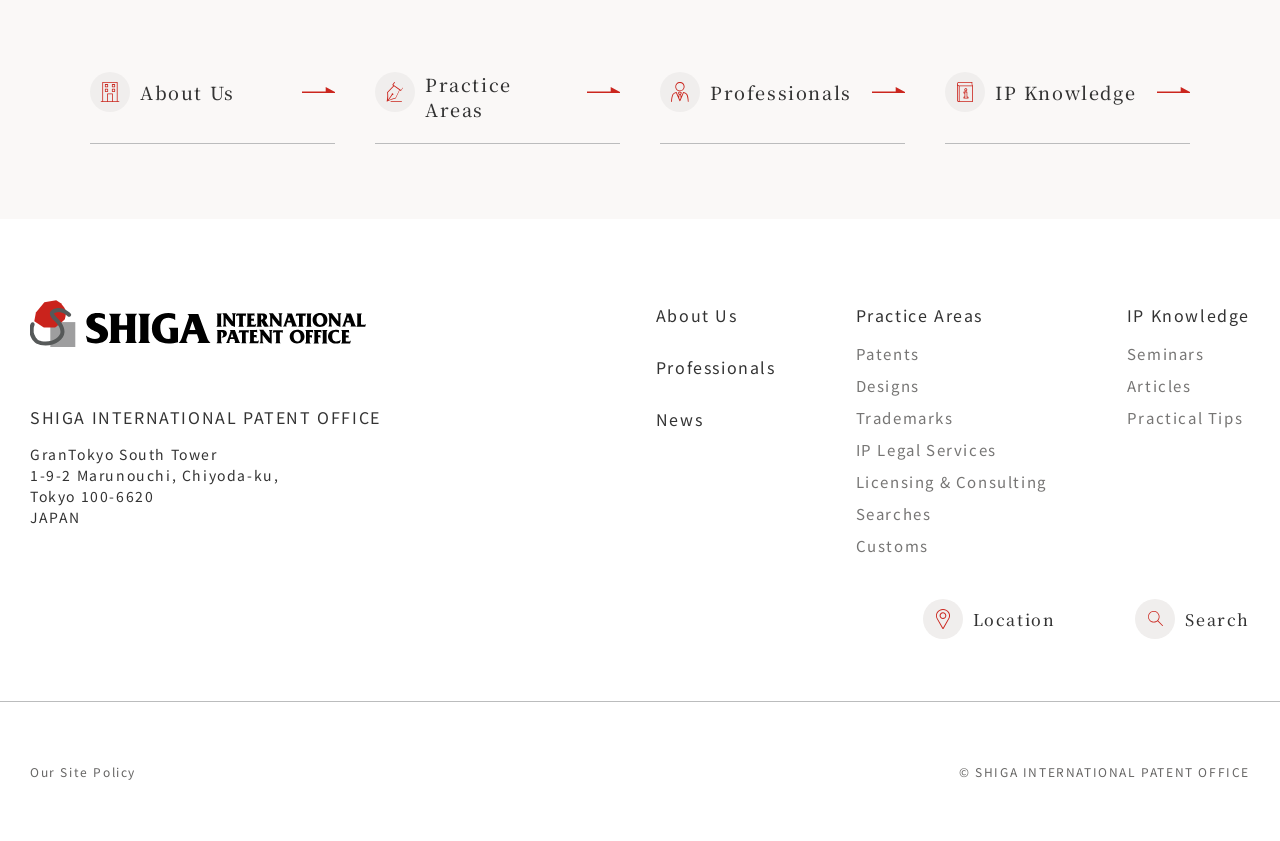Identify the bounding box coordinates for the region to click in order to carry out this instruction: "click About Us". Provide the coordinates using four float numbers between 0 and 1, formatted as [left, top, right, bottom].

[0.07, 0.086, 0.262, 0.157]